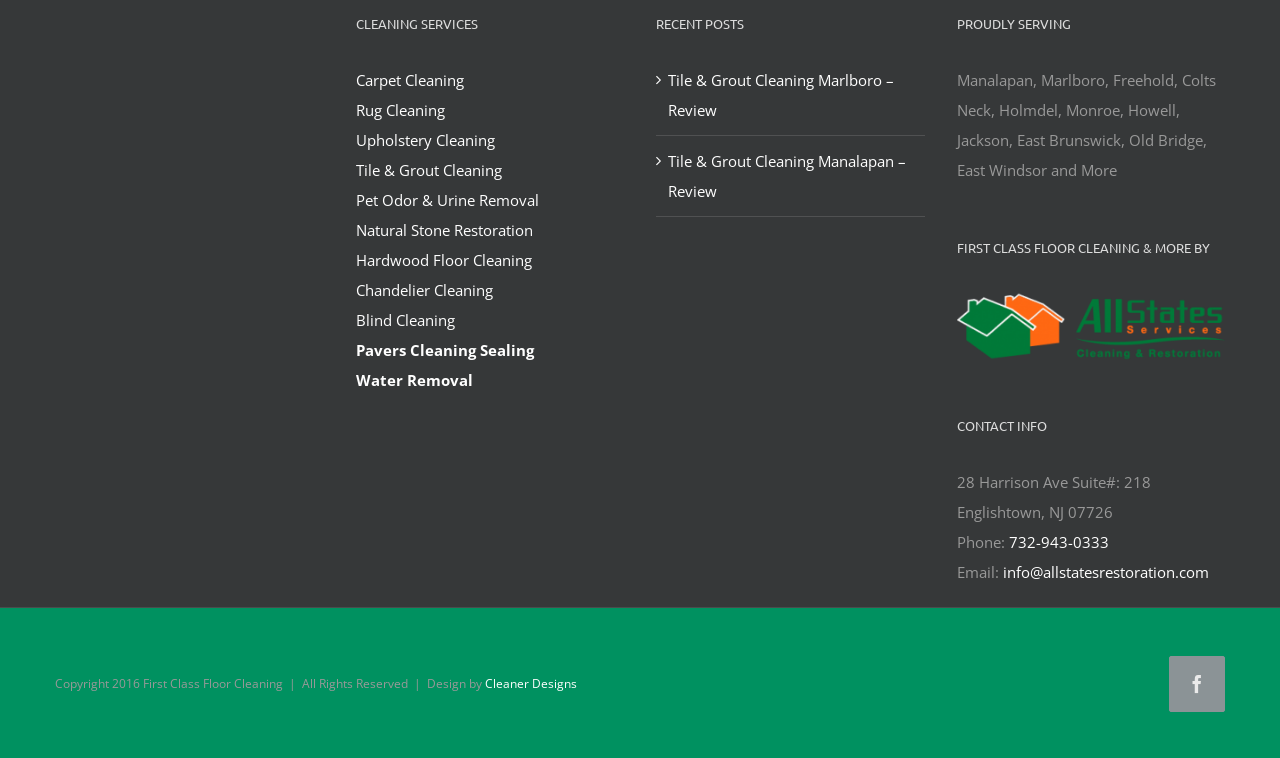Locate the UI element described by Tile & Grout Cleaning and provide its bounding box coordinates. Use the format (top-left x, top-left y, bottom-right x, bottom-right y) with all values as floating point numbers between 0 and 1.

[0.278, 0.204, 0.488, 0.244]